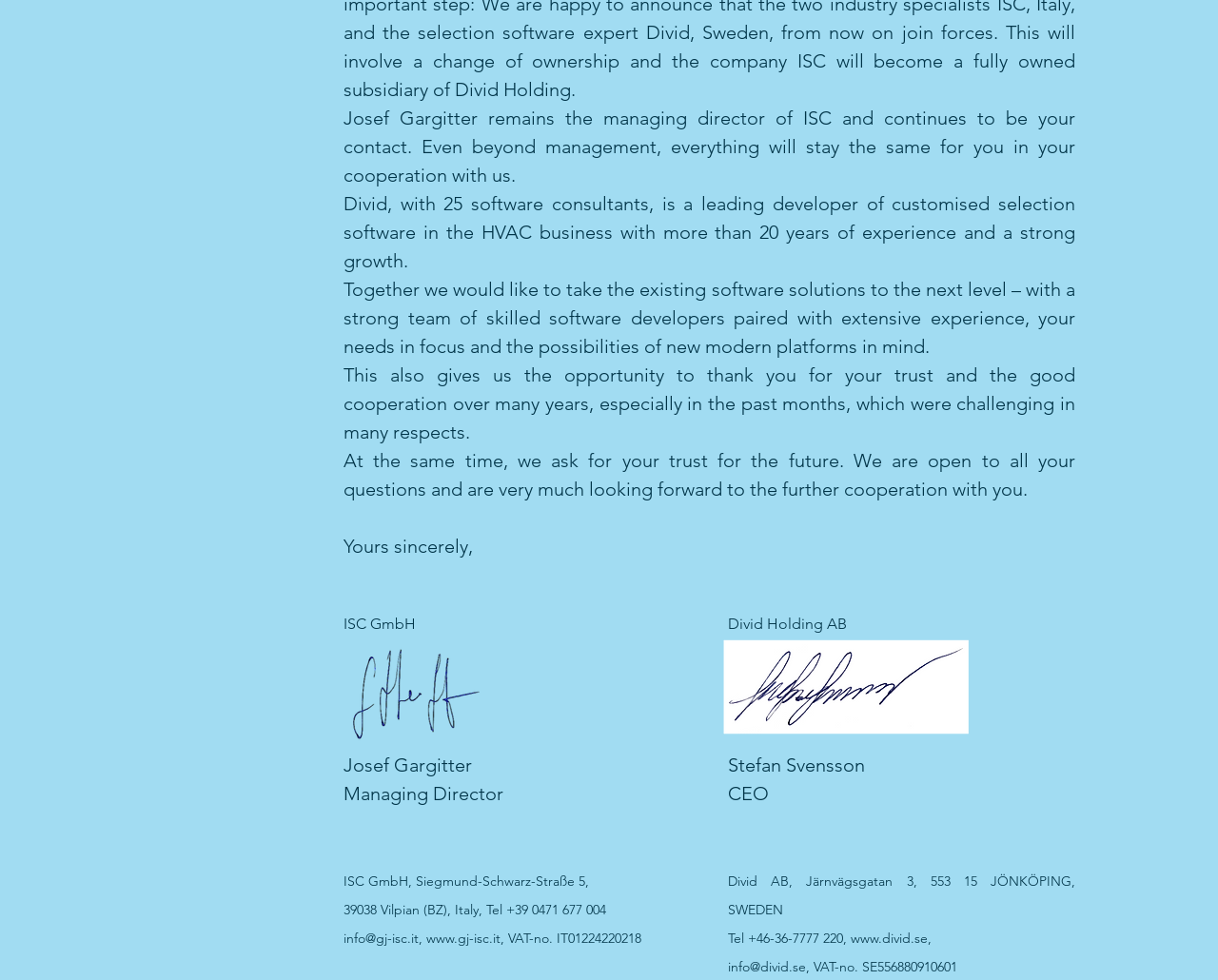Bounding box coordinates should be provided in the format (top-left x, top-left y, bottom-right x, bottom-right y) with all values between 0 and 1. Identify the bounding box for this UI element: www.divid.se

[0.698, 0.949, 0.762, 0.966]